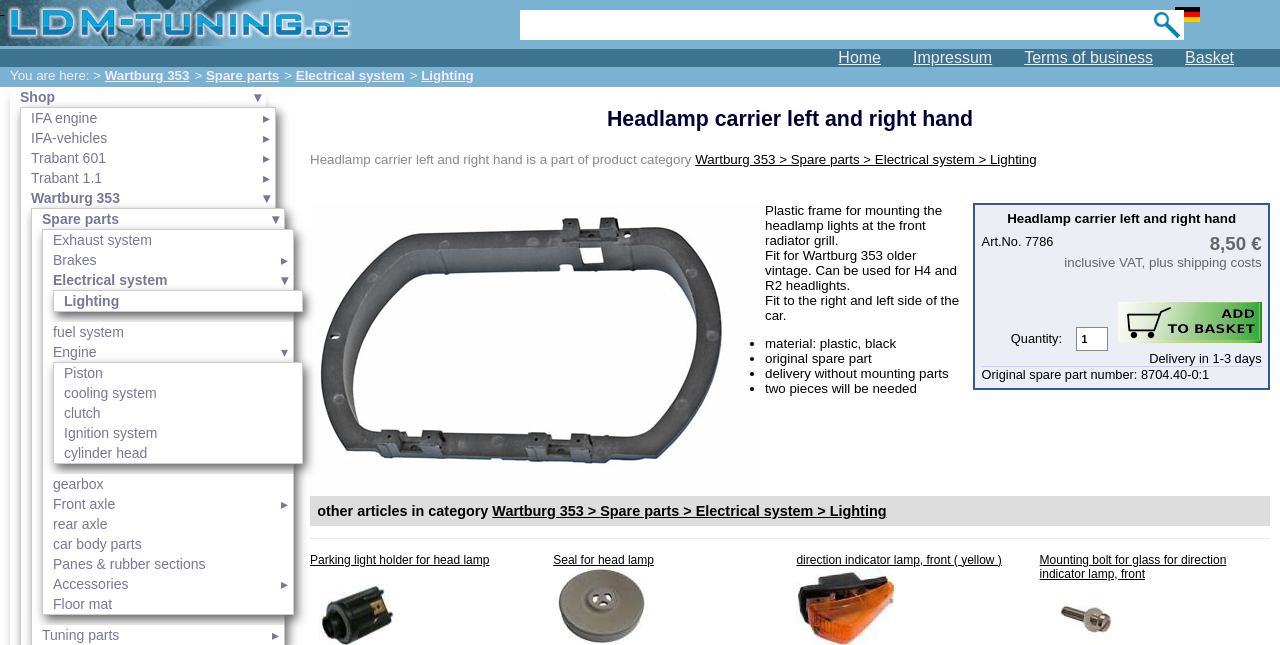Show the bounding box coordinates of the region that should be clicked to follow the instruction: "Select Wartburg 353 spare parts."

[0.016, 0.291, 0.215, 0.322]